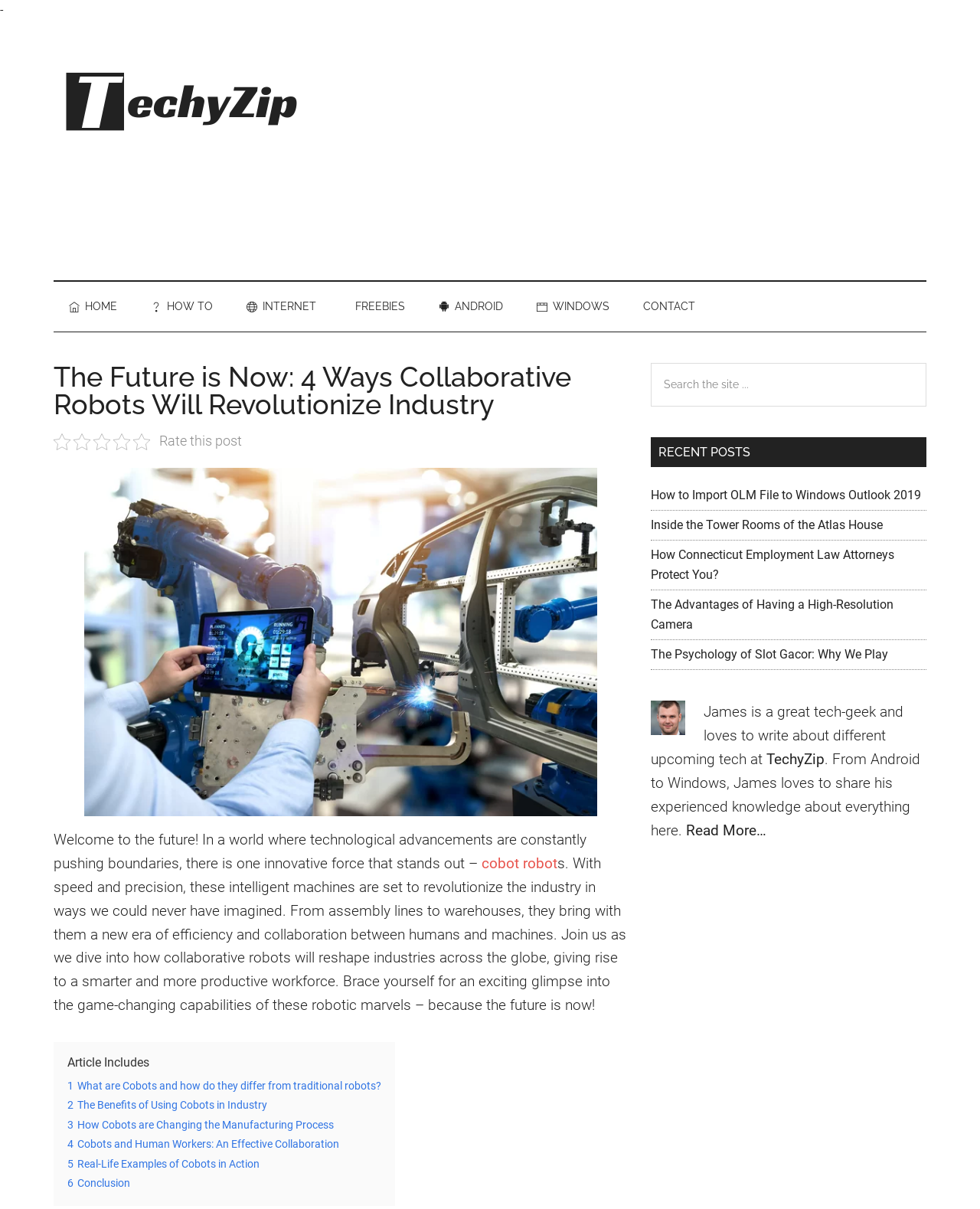Please identify the bounding box coordinates of the element's region that I should click in order to complete the following instruction: "Search the site". The bounding box coordinates consist of four float numbers between 0 and 1, i.e., [left, top, right, bottom].

[0.664, 0.3, 0.945, 0.336]